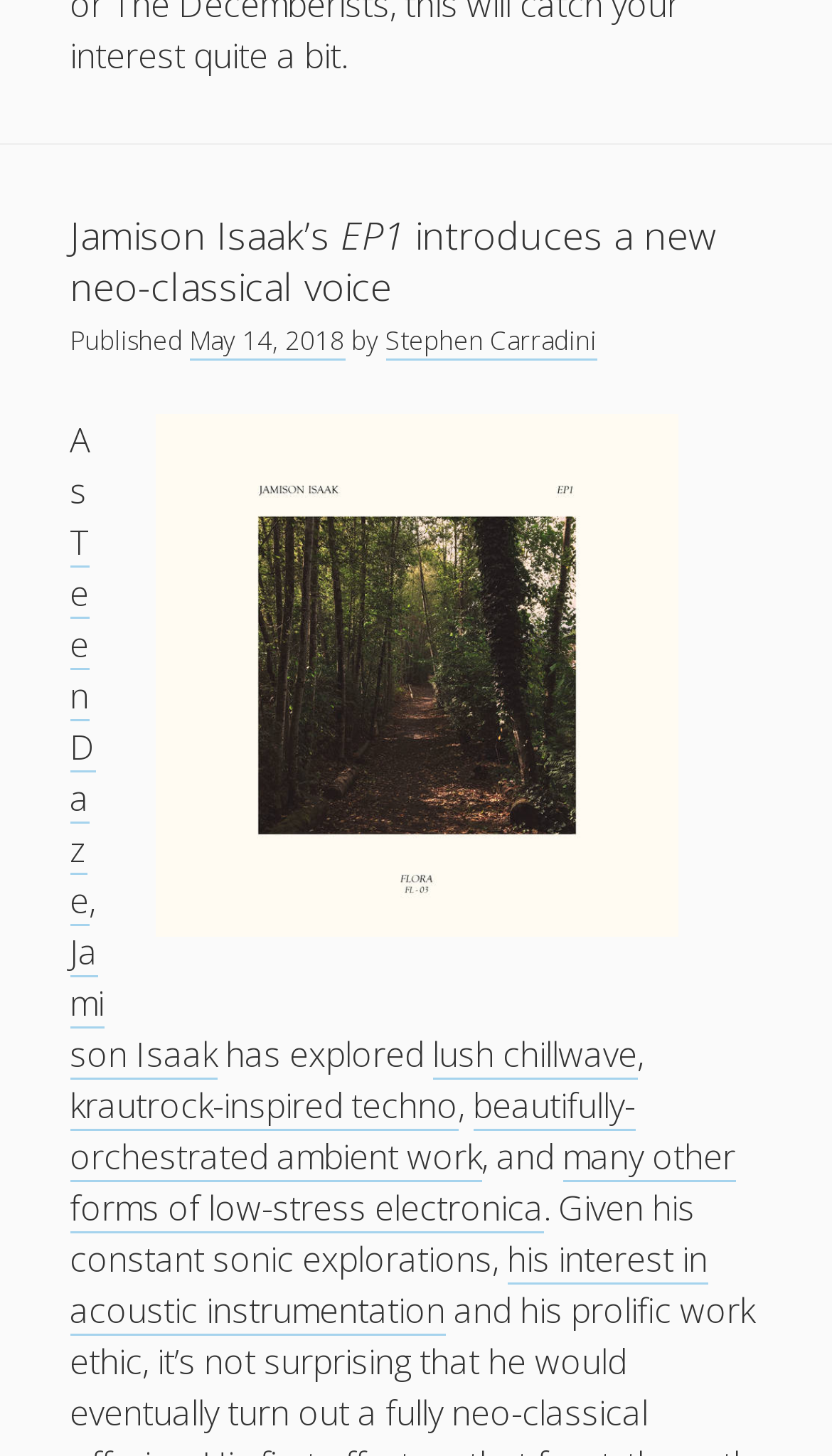Extract the bounding box for the UI element that matches this description: "Business".

None